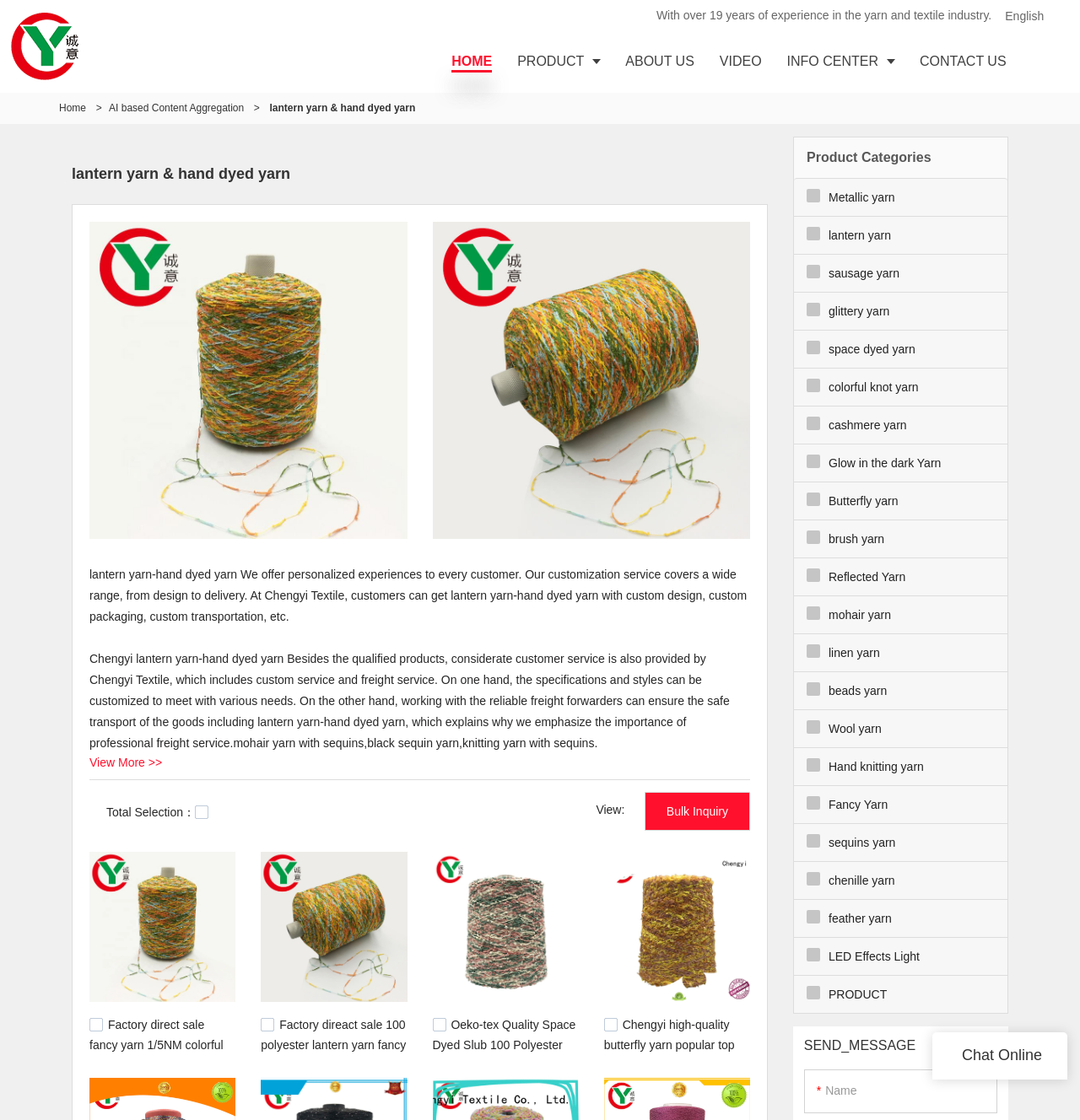Can you find the bounding box coordinates of the area I should click to execute the following instruction: "Click on the 'Factory direct sale fancy yarn 1/5NM colorful lantern yarn for knitting' link"?

[0.083, 0.761, 0.218, 0.894]